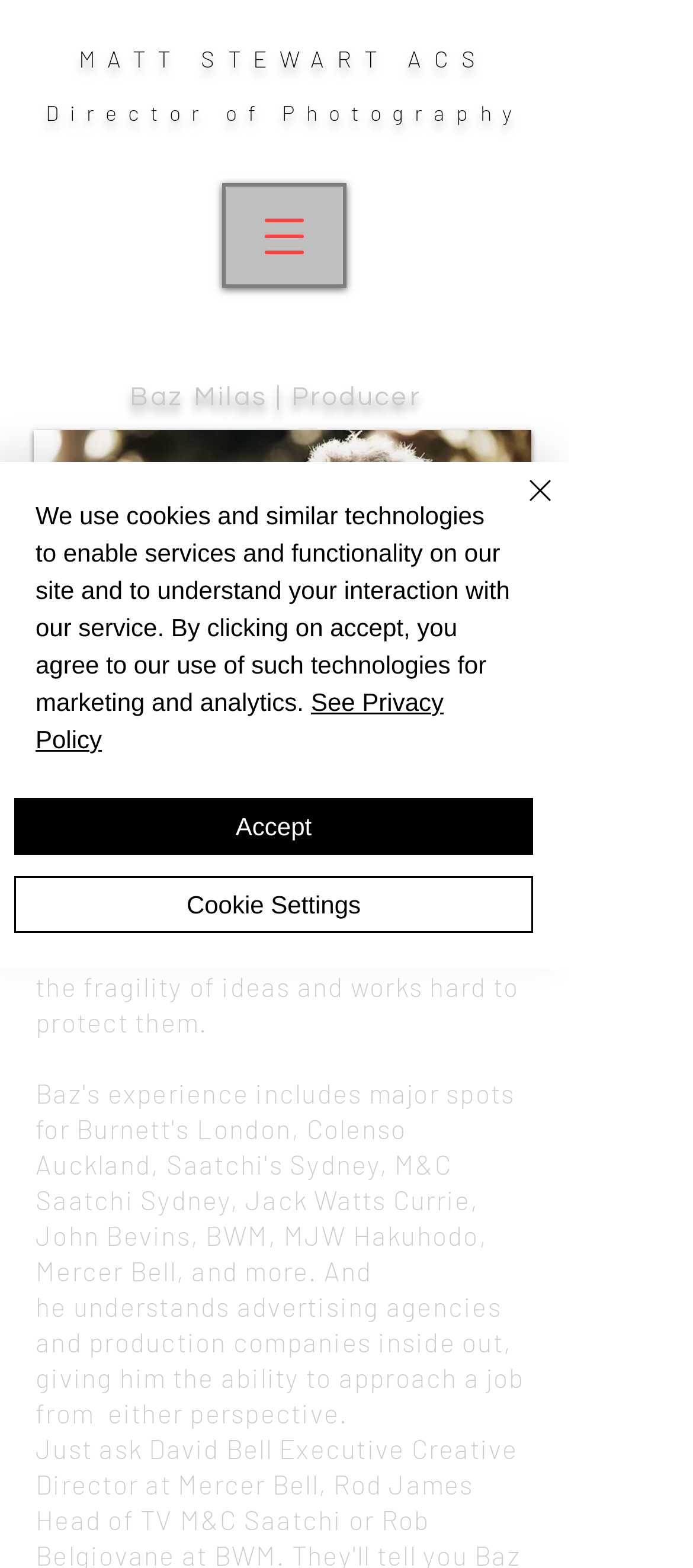Give a detailed explanation of the elements present on the webpage.

The webpage is about Matt Stewart ACS, a Commercial Director specializing in Automotive Cinematography. At the top left, there is a navigation menu button. Below it, there is a large heading that reads "MATT STEWART ACS" with a link to the same text. To the right of this heading, there is another heading that reads "Director of Photography" with a link to the same text.

Below these headings, there is a section dedicated to Baz Milas, a producer. This section features an image of Baz Milas, with a heading that reads "Baz Milas | Producer" above it. Below the image, there are two paragraphs of text that describe Baz Milas' work and qualities as a producer.

At the bottom of the page, there is a cookie policy alert that takes up most of the width of the page. This alert has a link to the "Privacy Policy" and three buttons: "Accept", "Cookie Settings", and "Close". The "Close" button has an image of a close icon next to it.